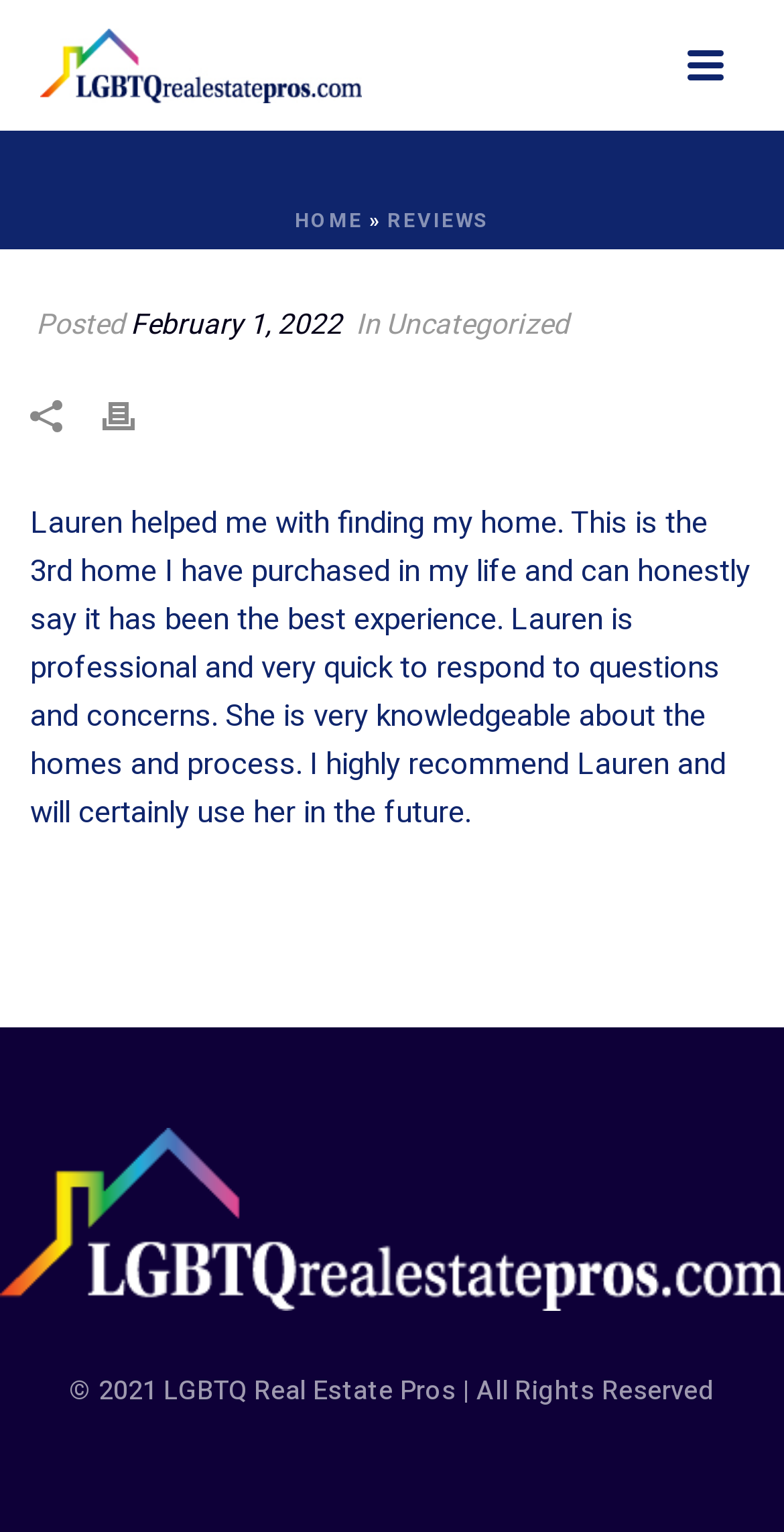Explain in detail what is displayed on the webpage.

The webpage appears to be a review or testimonial page for a real estate agent named Lauren. At the top of the page, there is a navigation menu with links to "HOME" and "REVIEWS" on the right side. Below the navigation menu, there is a main article section that takes up most of the page. 

Within the article section, there is a timestamp indicating that the review was posted on February 1, 2022. Next to the timestamp, there is a category label "Uncategorized". Below the timestamp and category label, there is a small image, likely a profile picture or avatar, followed by a link with no text. 

The main content of the review is a paragraph of text that describes Lauren's professionalism, responsiveness, and knowledge of the home buying process. The reviewer highly recommends Lauren and plans to use her services again in the future.

At the bottom of the page, there is a logo for "LGBTQ Real Estate Pros" in white, and a copyright notice stating "© 2021 LGBTQ Real Estate Pros | All Rights Reserved". On the right side of the bottom section, there is a small image, likely a social media icon or button.

Overall, the webpage has a simple and clean layout, with a focus on showcasing the review and testimonial for Lauren's real estate services.